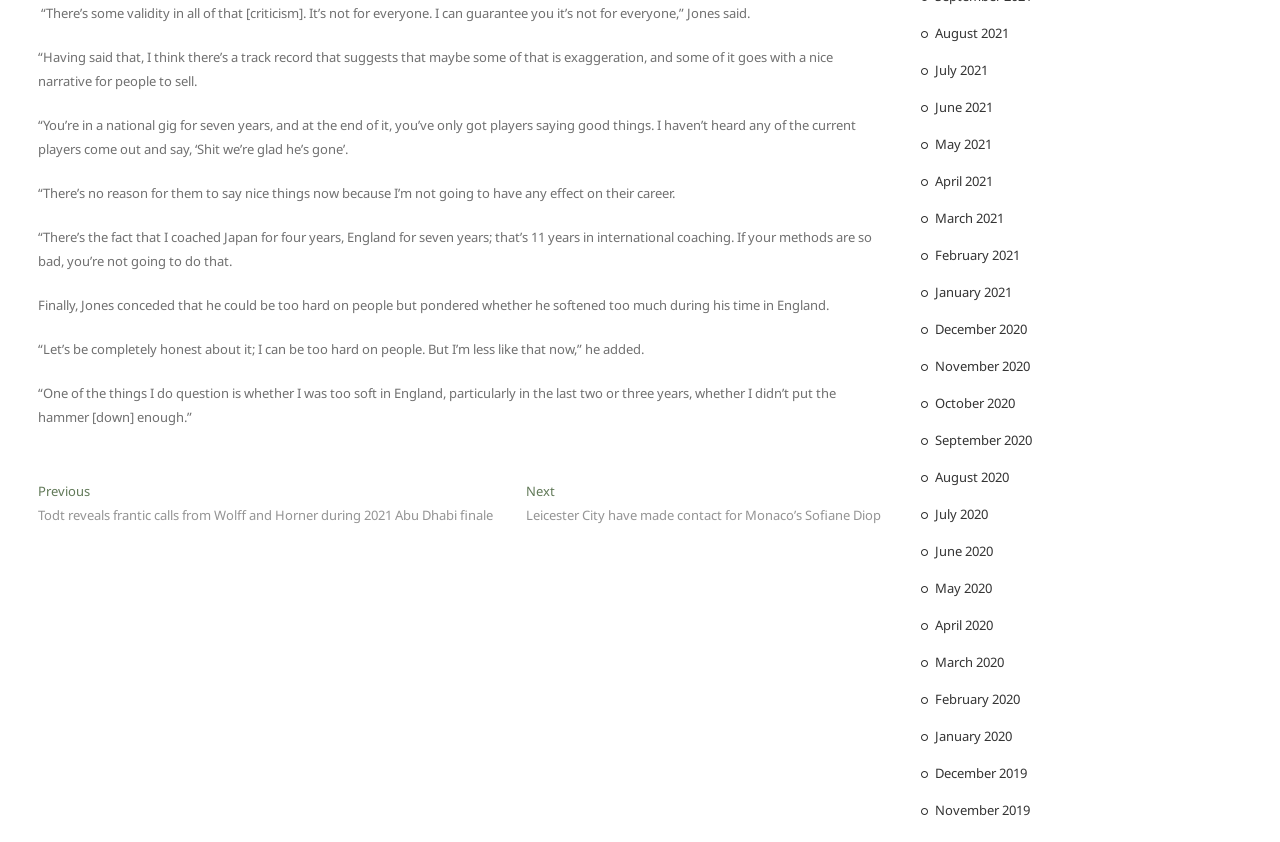Determine the coordinates of the bounding box that should be clicked to complete the instruction: "Click on 'Previous post: Todt reveals frantic calls from Wolff and Horner during 2021 Abu Dhabi finale'". The coordinates should be represented by four float numbers between 0 and 1: [left, top, right, bottom].

[0.03, 0.572, 0.385, 0.626]